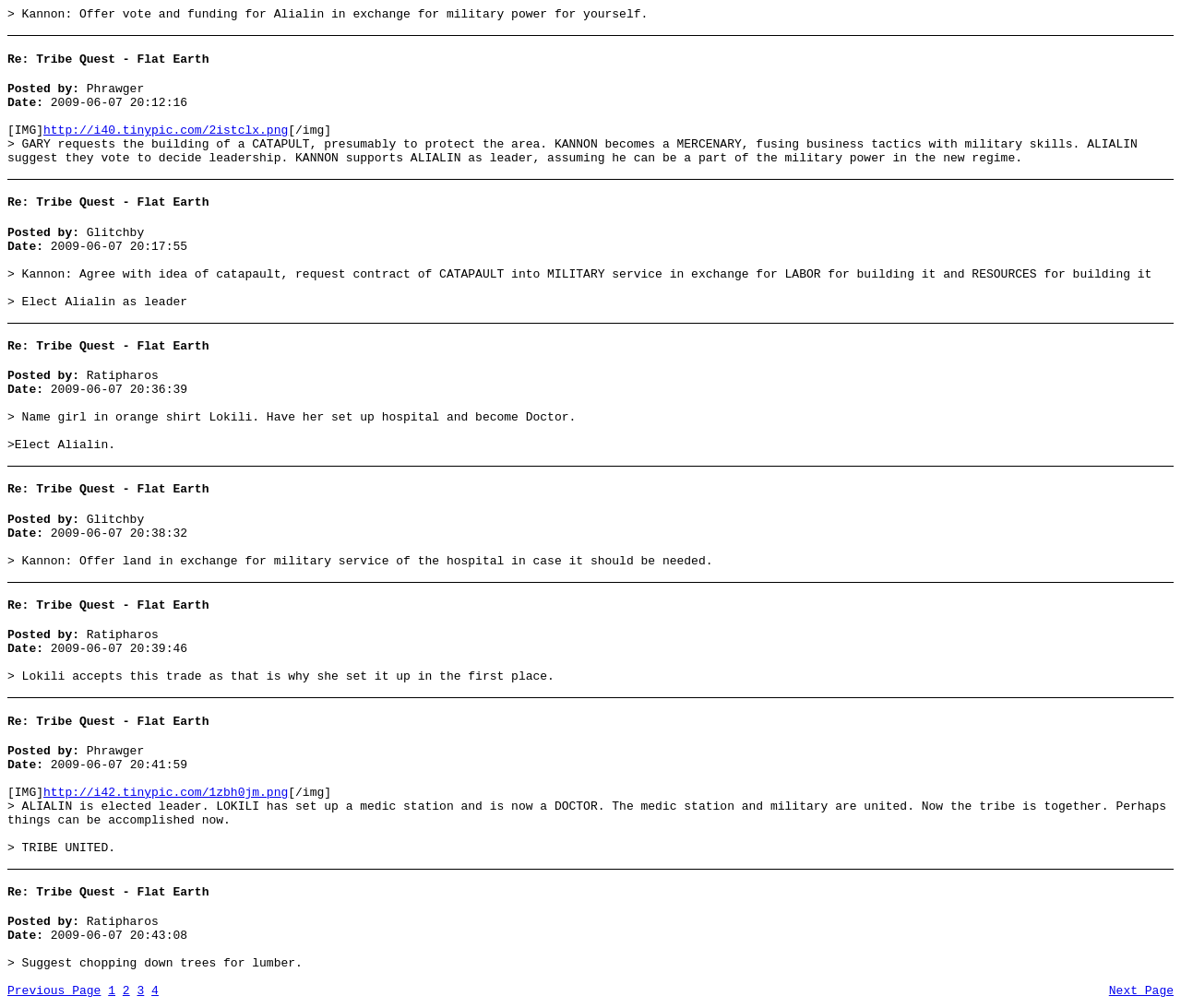What is Kannon's request in exchange for military power?
Refer to the image and give a detailed response to the question.

I found the answer by reading the first static text element, which contains the text 'Kannon: Offer vote and funding for Alialin in exchange for military power for yourself'.